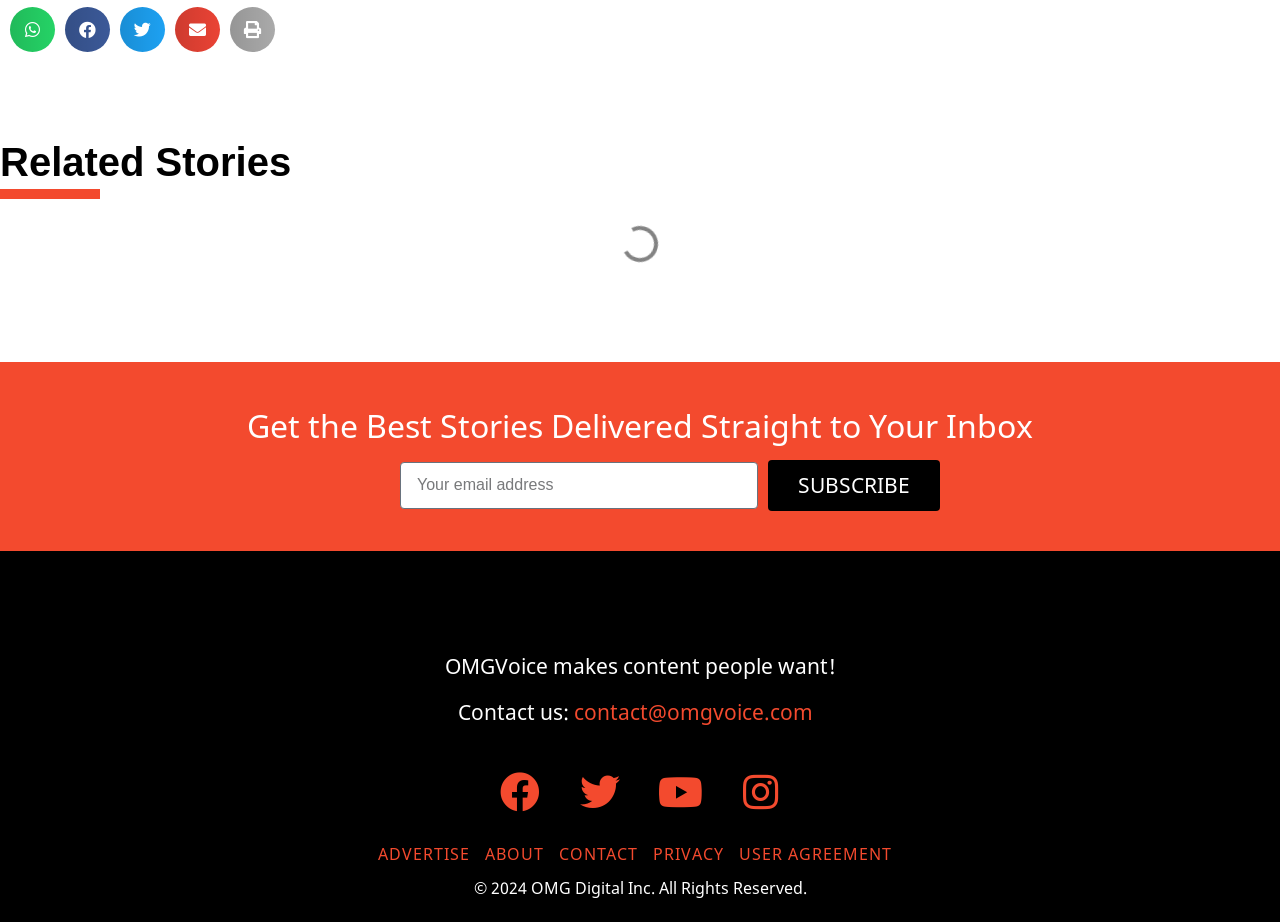Can you find the bounding box coordinates for the element to click on to achieve the instruction: "Subscribe to newsletter"?

[0.6, 0.499, 0.734, 0.554]